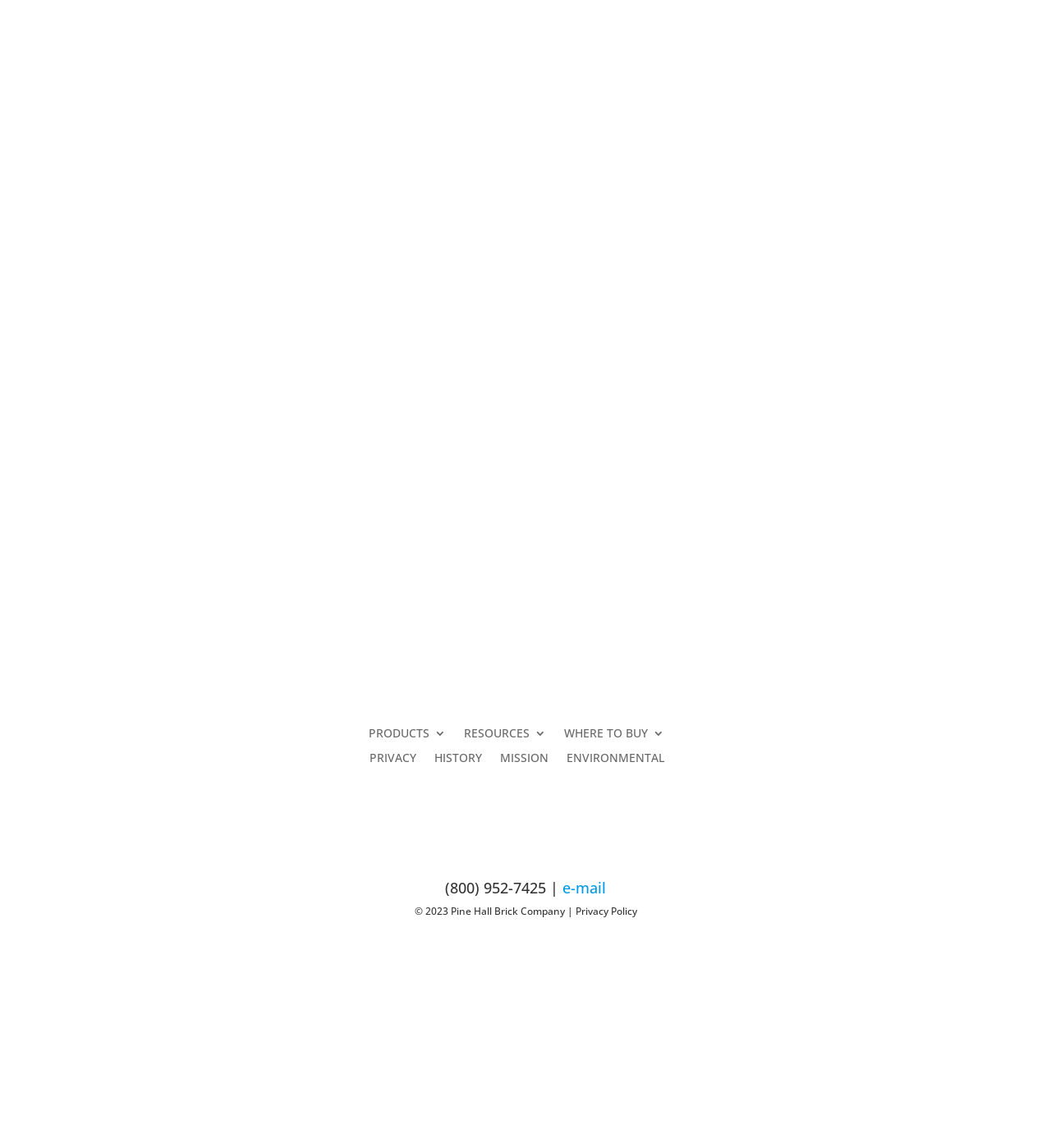What is the company name?
Please utilize the information in the image to give a detailed response to the question.

I inferred the company name from the copyright information at the bottom of the page, which states '© 2023 Pine Hall Brick Company | Privacy Policy'.